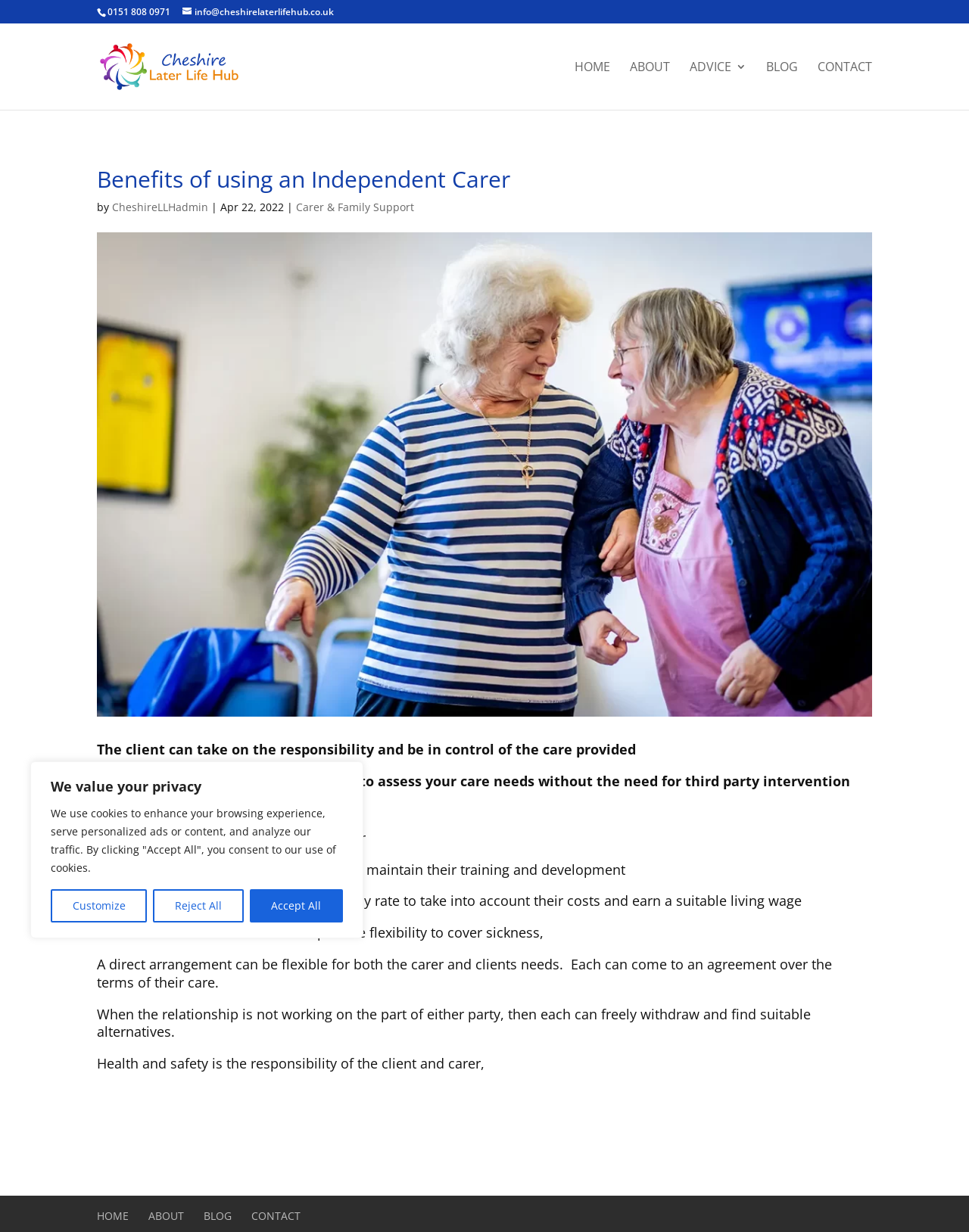Analyze the image and answer the question with as much detail as possible: 
What is the topic of the article?

I found the answer by looking at the main heading of the article, which is 'Benefits of using an Independent Carer'. This heading is prominently displayed on the webpage, indicating that it is the topic of the article.